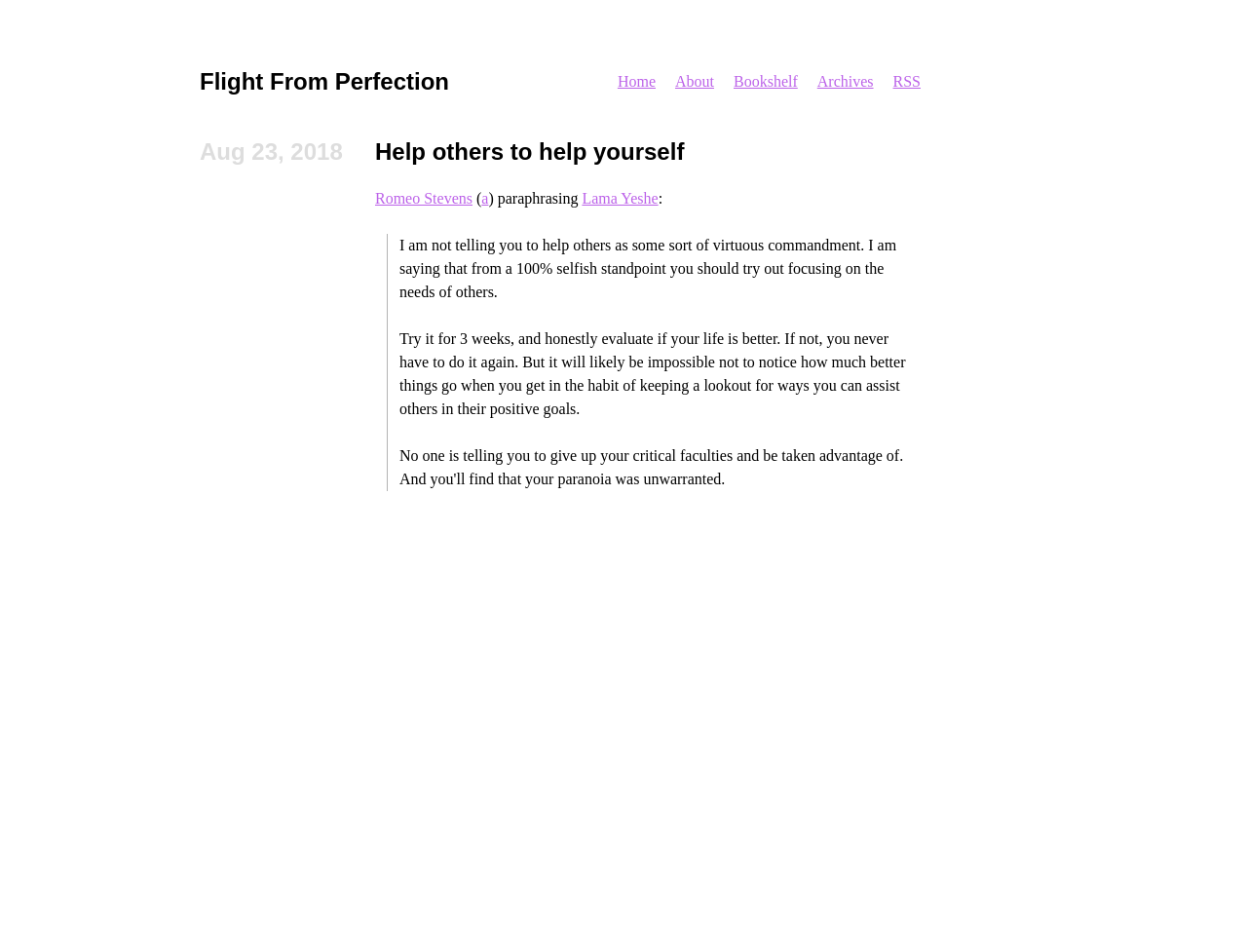Please find the bounding box coordinates of the element that needs to be clicked to perform the following instruction: "go to home page". The bounding box coordinates should be four float numbers between 0 and 1, represented as [left, top, right, bottom].

[0.487, 0.0, 0.534, 0.108]